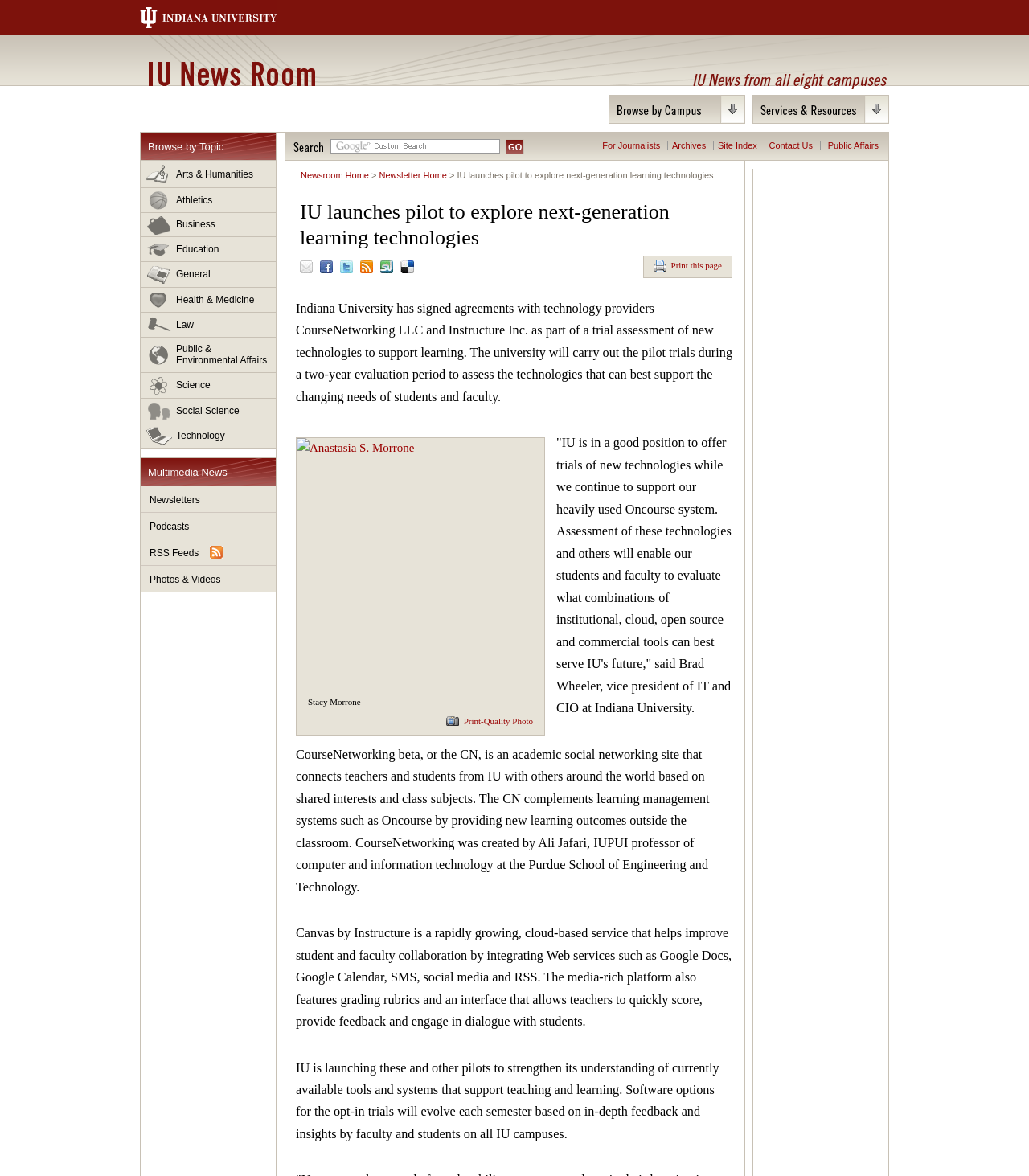What is the name of the university?
Using the image as a reference, deliver a detailed and thorough answer to the question.

The name of the university can be found in the link 'Indiana University' at the top of the webpage, which is also part of the root element 'IU launches pilot to explore next-generation learning technologies: IU News Room: Indiana University'.